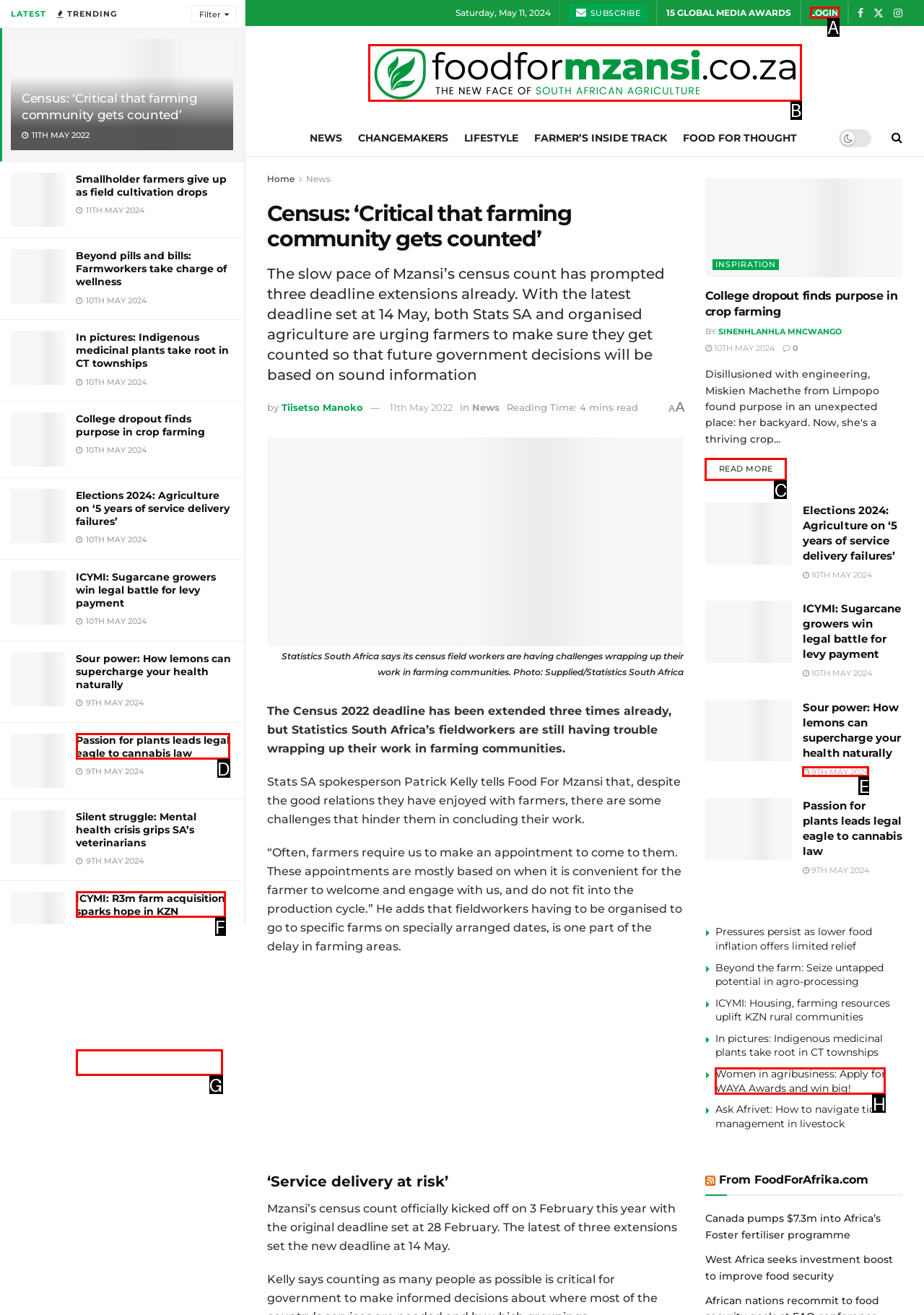Determine the letter of the element you should click to carry out the task: Login to the account
Answer with the letter from the given choices.

A